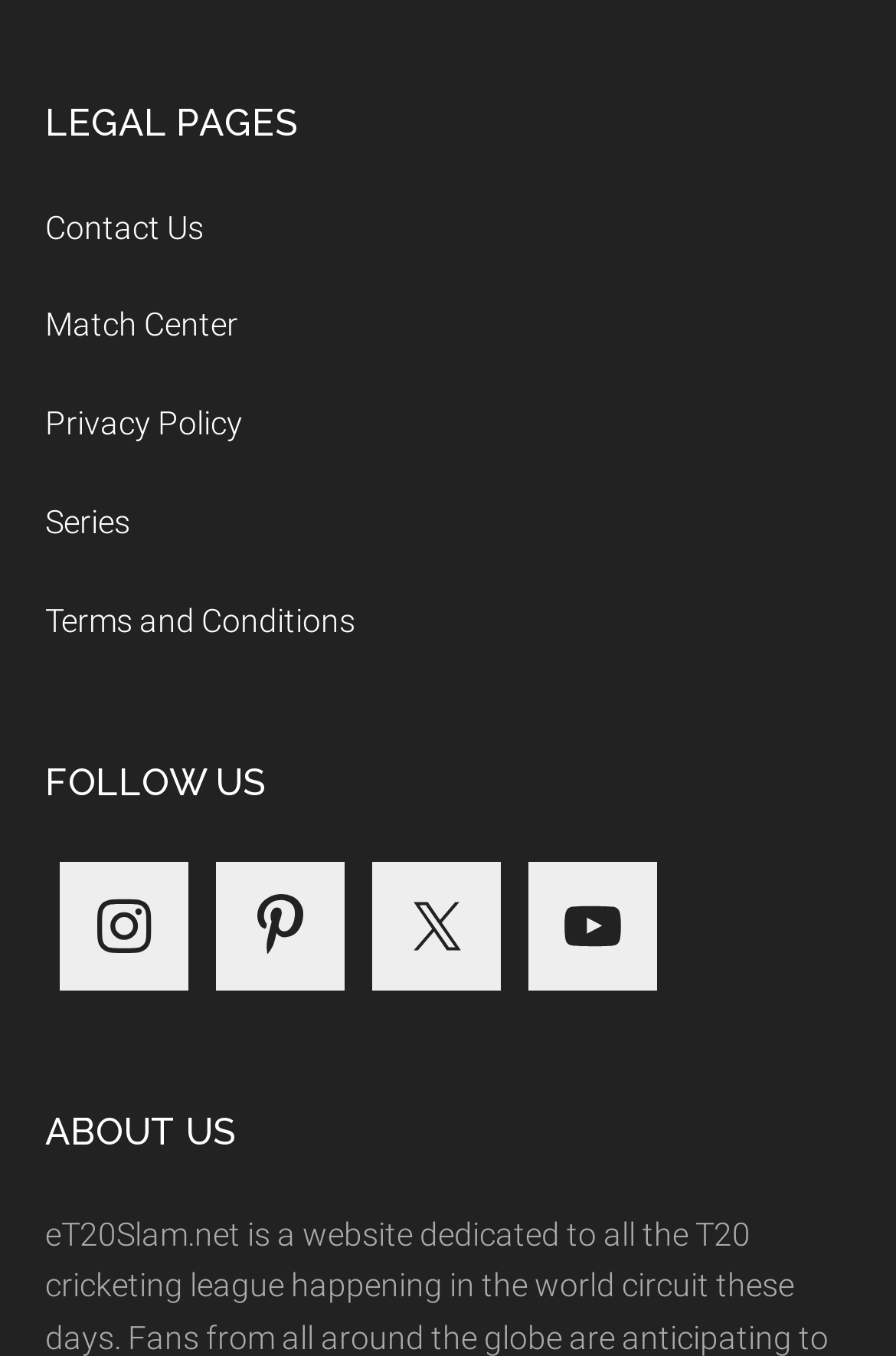Locate the bounding box coordinates of the clickable region necessary to complete the following instruction: "go to home page". Provide the coordinates in the format of four float numbers between 0 and 1, i.e., [left, top, right, bottom].

None